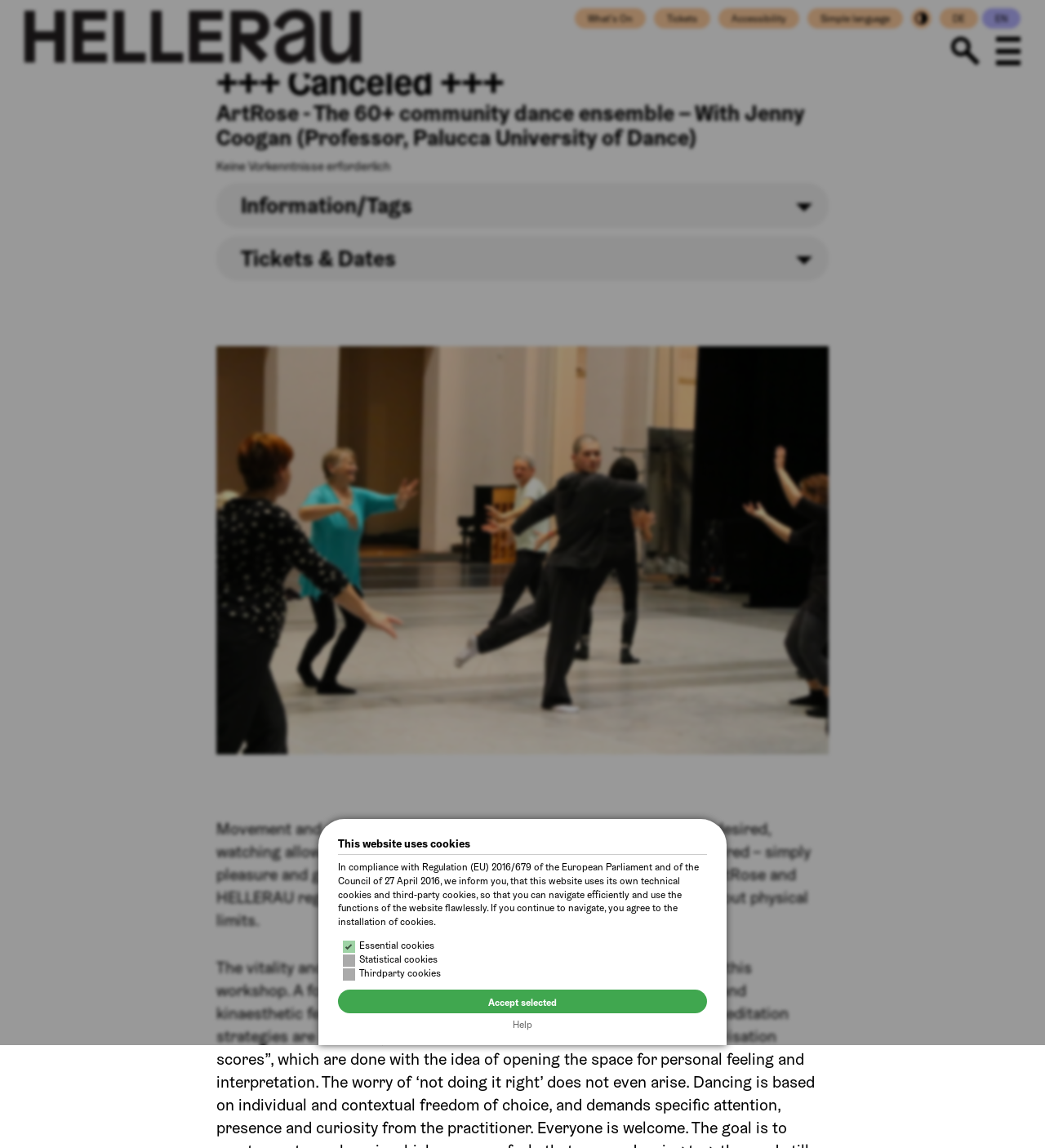What is required to participate in the dance ensemble?
Using the information presented in the image, please offer a detailed response to the question.

According to the StaticText element, 'Movement and dance for all young people over 60 years. Participation desired, watching allowed. No previous knowledge and physical conditions required – simply pleasure and good mood.', no previous knowledge is required to participate in the dance ensemble.